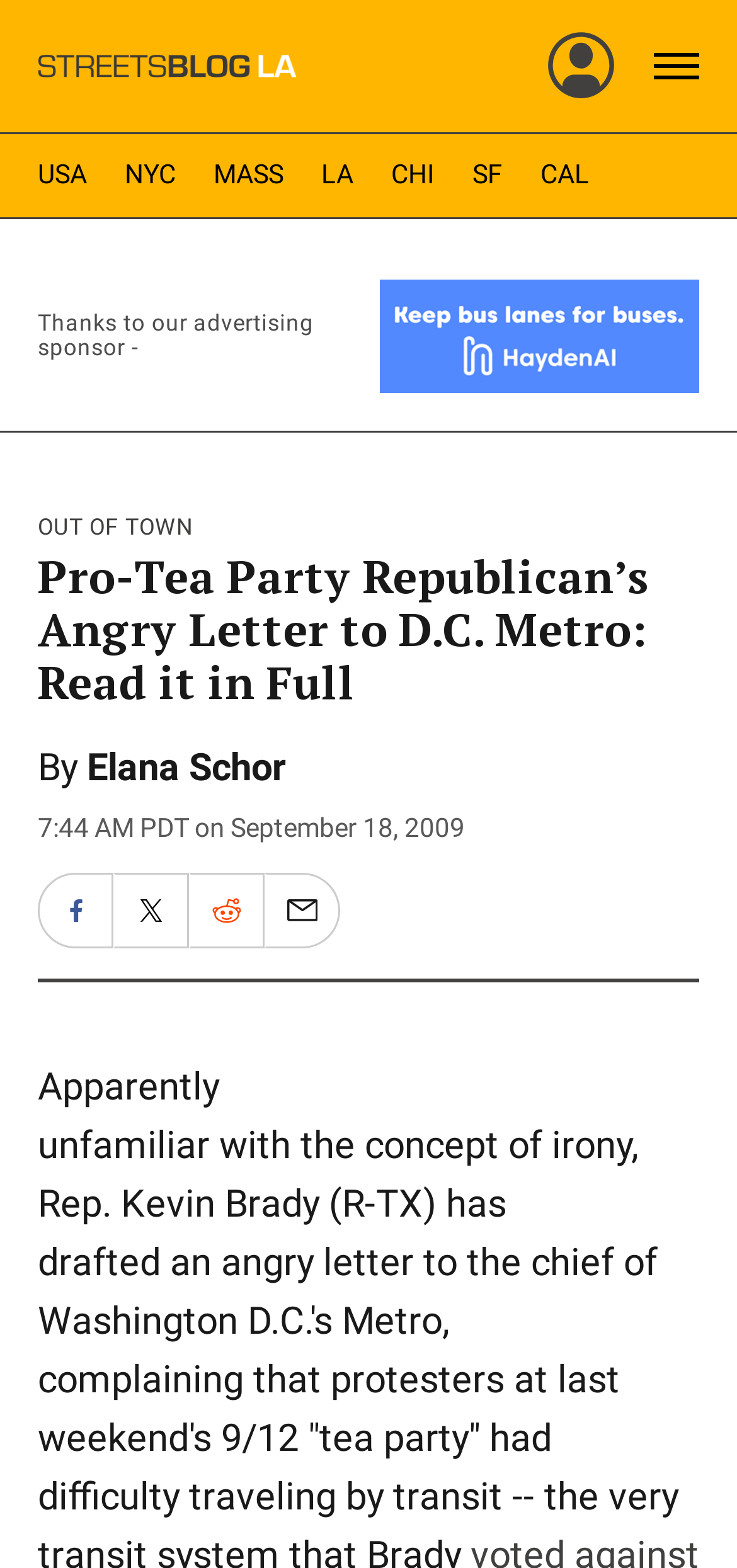Determine the bounding box coordinates for the UI element described. Format the coordinates as (top-left x, top-left y, bottom-right x, bottom-right y) and ensure all values are between 0 and 1. Element description: CHI

[0.531, 0.099, 0.59, 0.125]